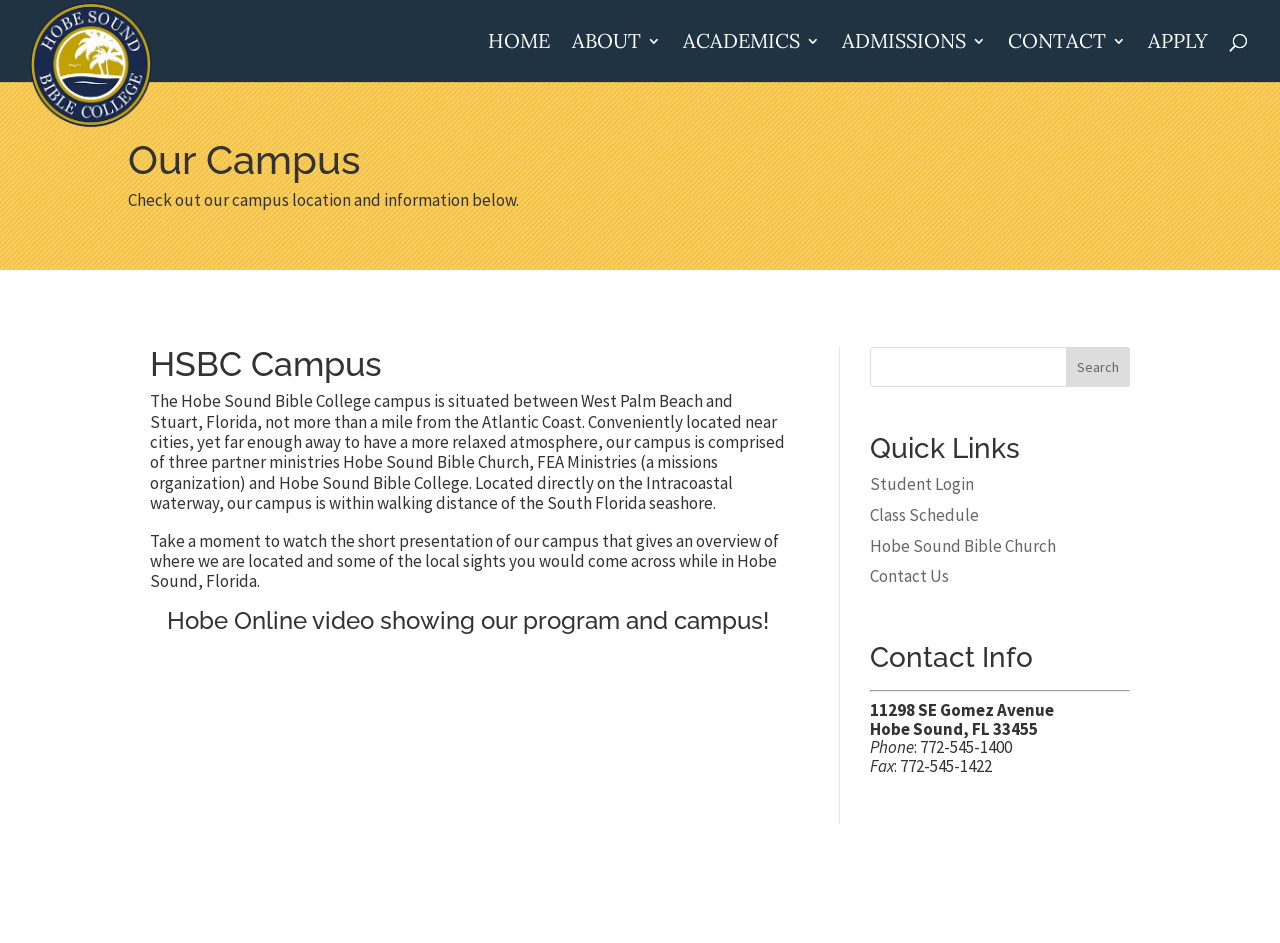Determine the bounding box coordinates of the clickable region to execute the instruction: "Search for something". The coordinates should be four float numbers between 0 and 1, denoted as [left, top, right, bottom].

[0.68, 0.368, 0.883, 0.411]